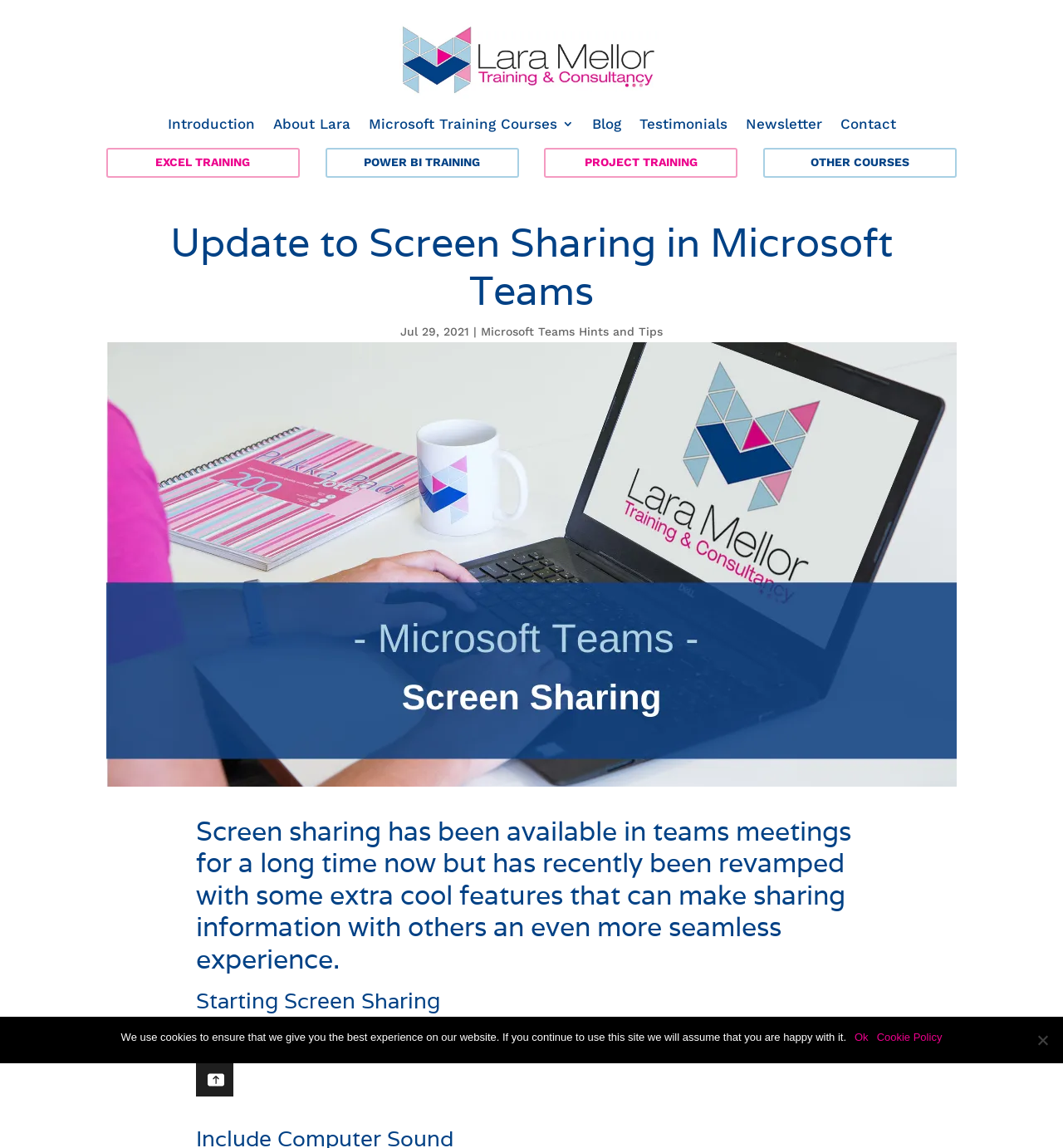Determine the bounding box for the described HTML element: "POWER BI TRAINING". Ensure the coordinates are four float numbers between 0 and 1 in the format [left, top, right, bottom].

[0.306, 0.129, 0.488, 0.155]